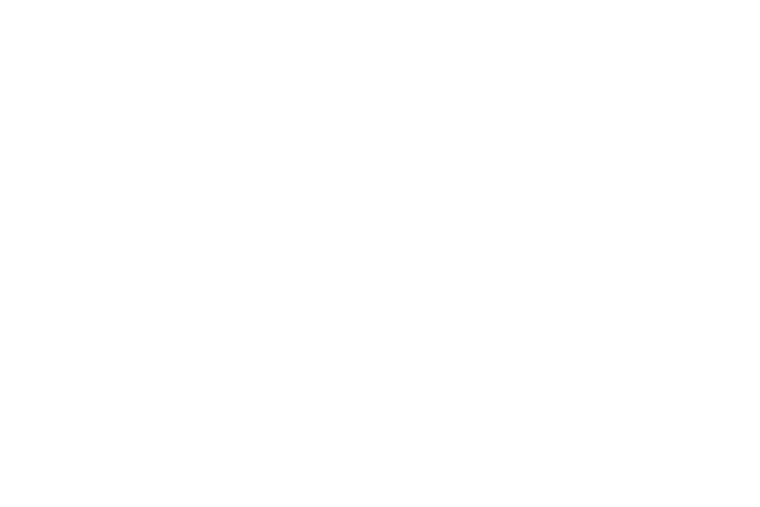Give a complete and detailed account of the image.

This image captures a significant moment from the launch of the Duta Ginjal & Pra-Dialisis education program, which took place on March 26, 2022. This event highlights the collaborative efforts of Chamrun Digital and MyBuahPinggang to enhance kidney health awareness among patients and caregivers in Malaysia. With over 40,000 dialysis patients benefited by the platform, this initiative aims to empower individuals with essential knowledge and educational resources through its innovative E-learning platform, ChamLearn. The program was officially inaugurated by the Minister of Health, YB Khairy Jamaluddin, who expressed his commitment to supporting patients with chronic kidney disease (CKD) and their families through this valuable initiative. The image is likely part of a collection showcasing the impactful activities during the launch, reinforcing the importance of education in managing kidney health.